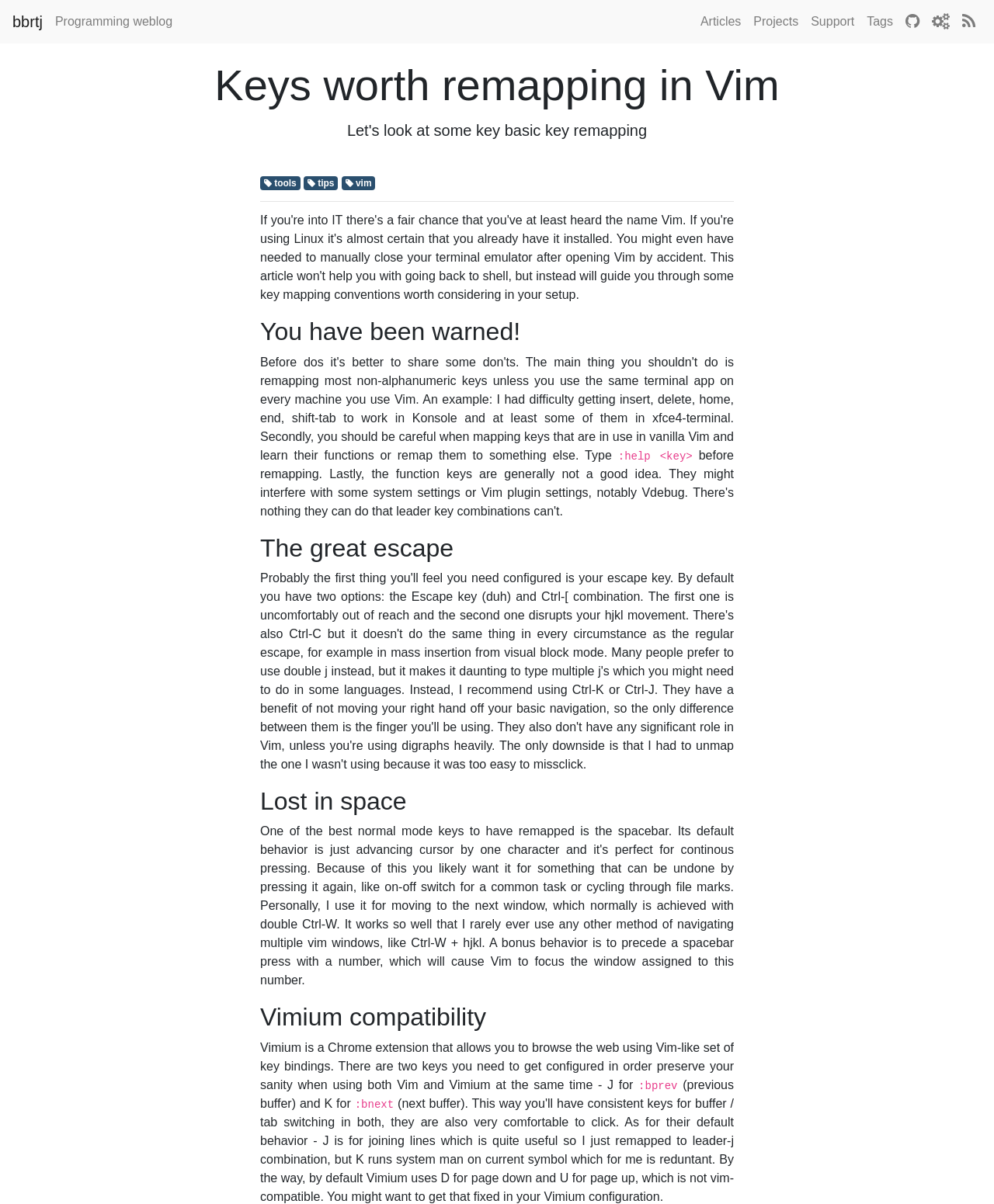Locate and extract the text of the main heading on the webpage.

Keys worth remapping in Vim